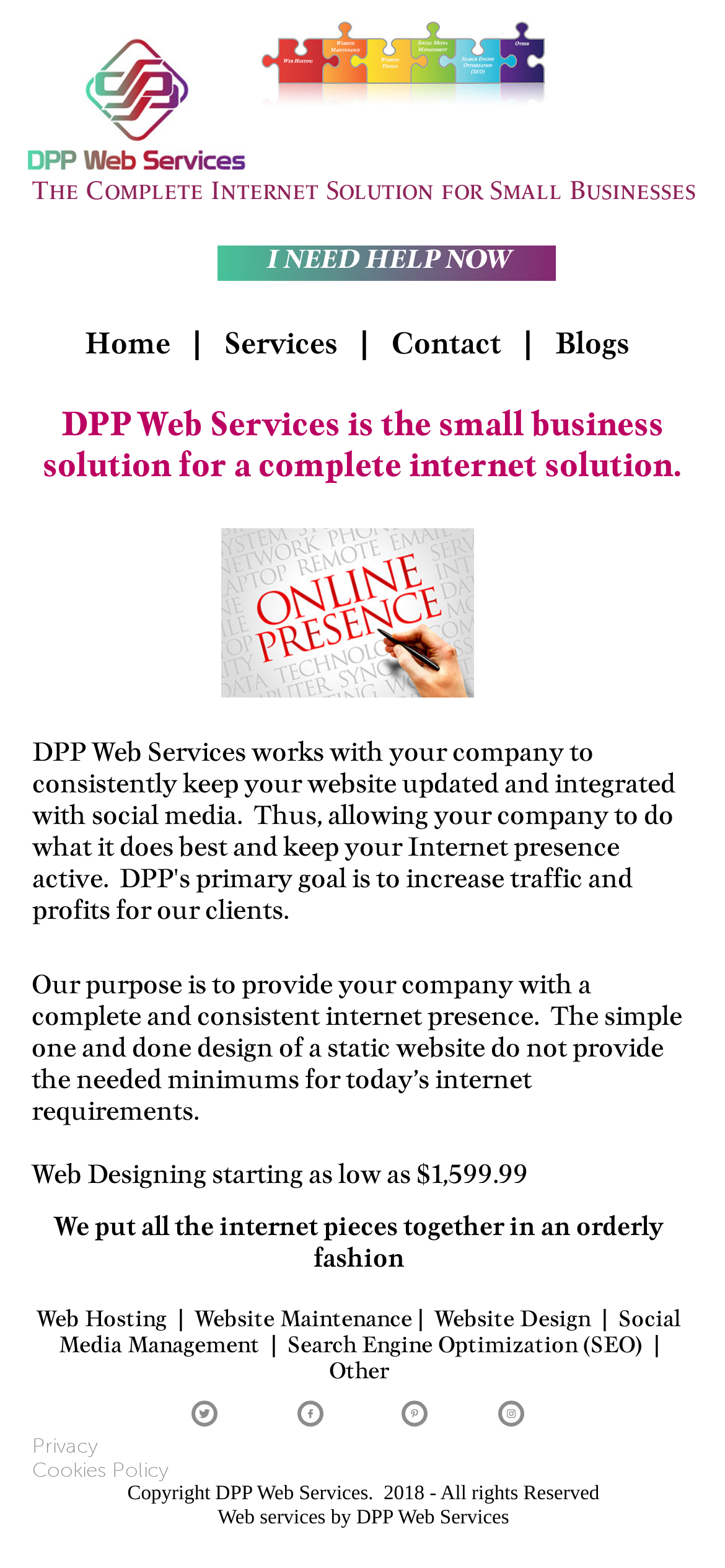Please identify the bounding box coordinates of the element's region that should be clicked to execute the following instruction: "Learn about 'Web Designing'". The bounding box coordinates must be four float numbers between 0 and 1, i.e., [left, top, right, bottom].

[0.044, 0.738, 0.728, 0.76]